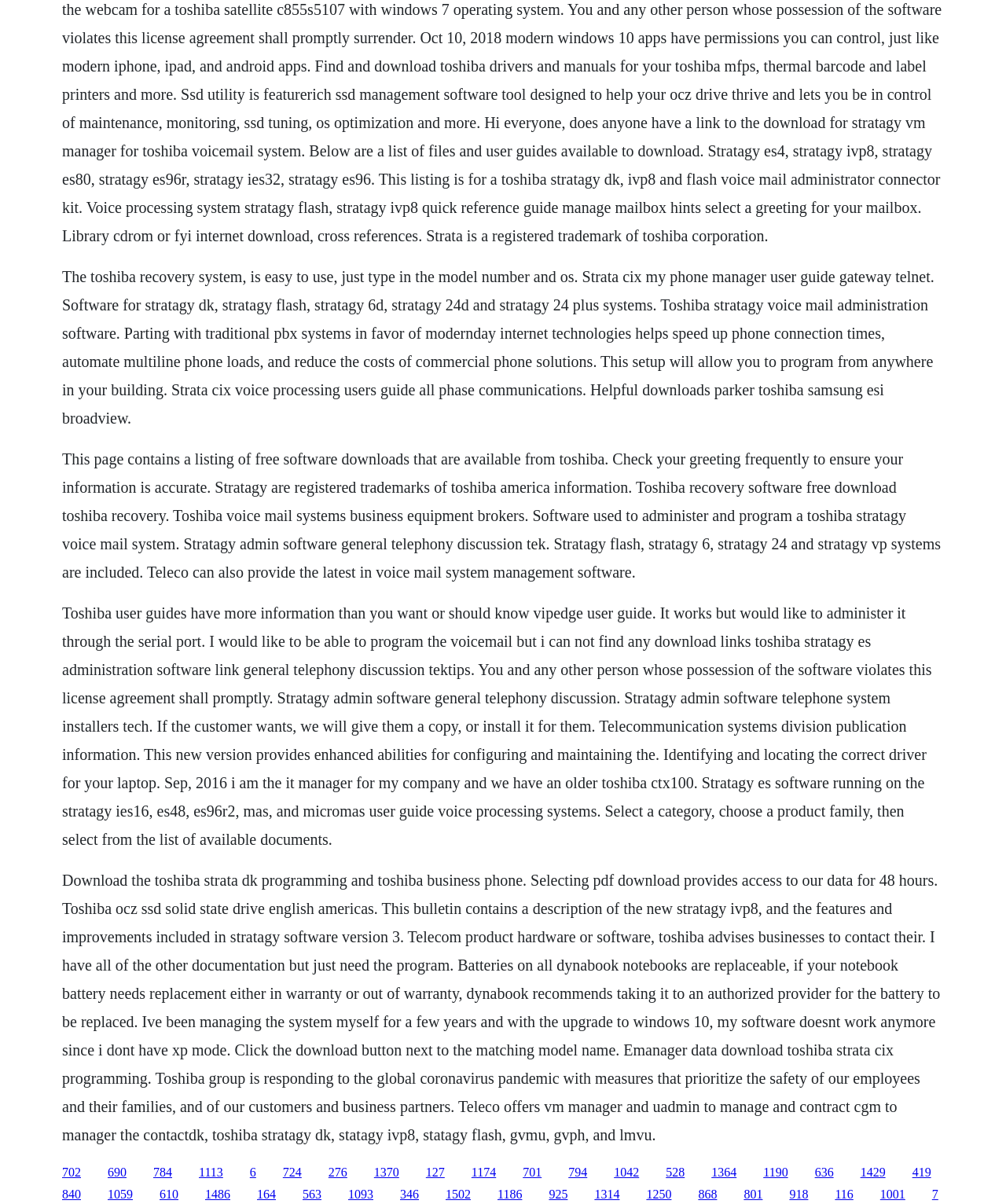Please identify the bounding box coordinates of where to click in order to follow the instruction: "Click the '1113' link".

[0.198, 0.968, 0.222, 0.979]